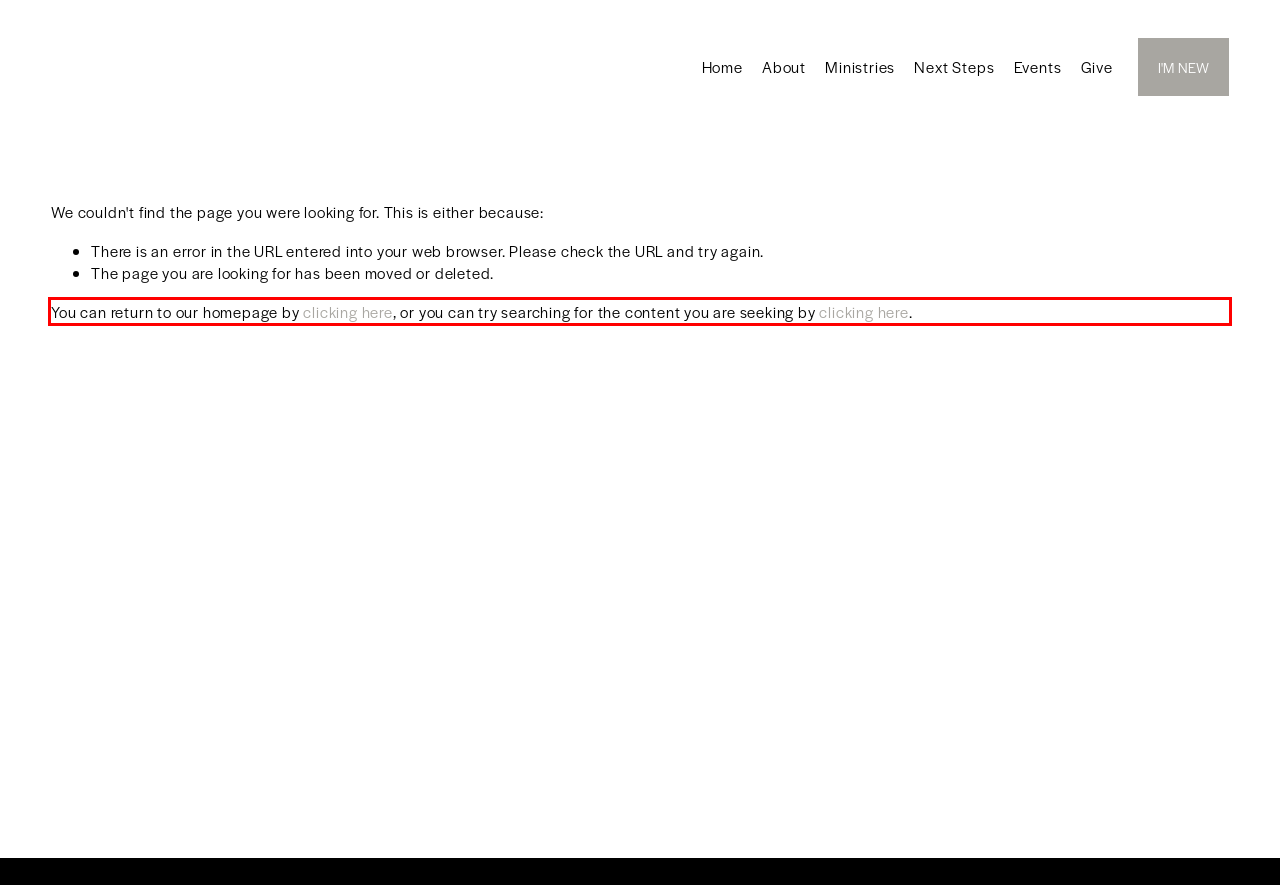Examine the webpage screenshot and use OCR to recognize and output the text within the red bounding box.

You can return to our homepage by clicking here, or you can try searching for the content you are seeking by clicking here.